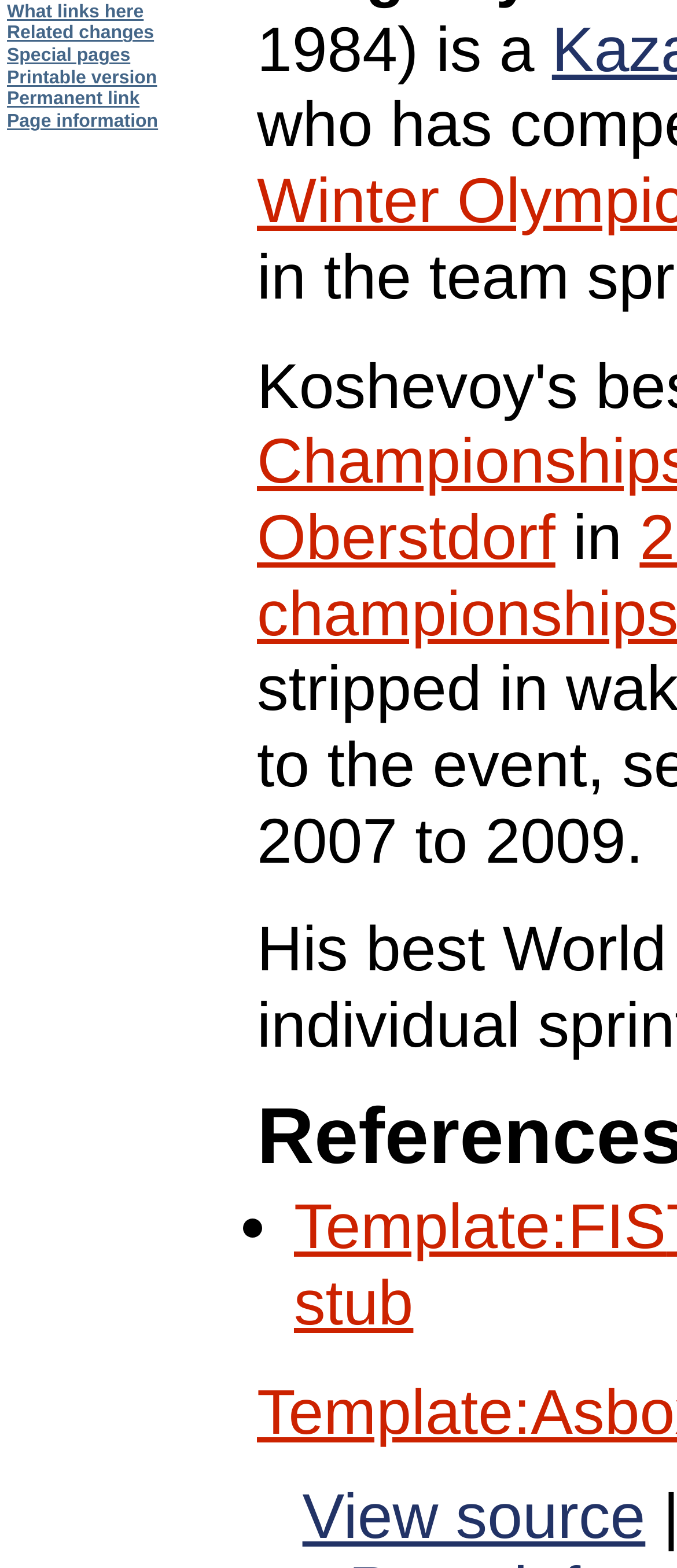Please specify the bounding box coordinates in the format (top-left x, top-left y, bottom-right x, bottom-right y), with values ranging from 0 to 1. Identify the bounding box for the UI component described as follows: Page information

[0.01, 0.071, 0.233, 0.084]